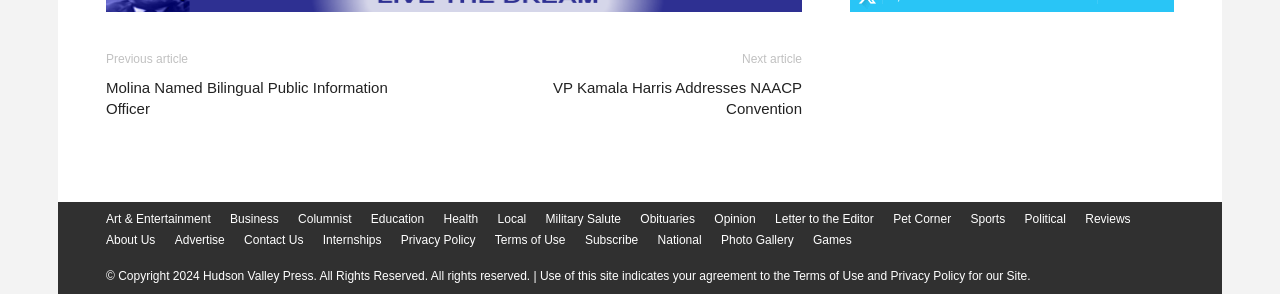Locate the bounding box coordinates of the clickable area to execute the instruction: "Click on the 'Art & Entertainment' link". Provide the coordinates as four float numbers between 0 and 1, represented as [left, top, right, bottom].

[0.083, 0.713, 0.165, 0.775]